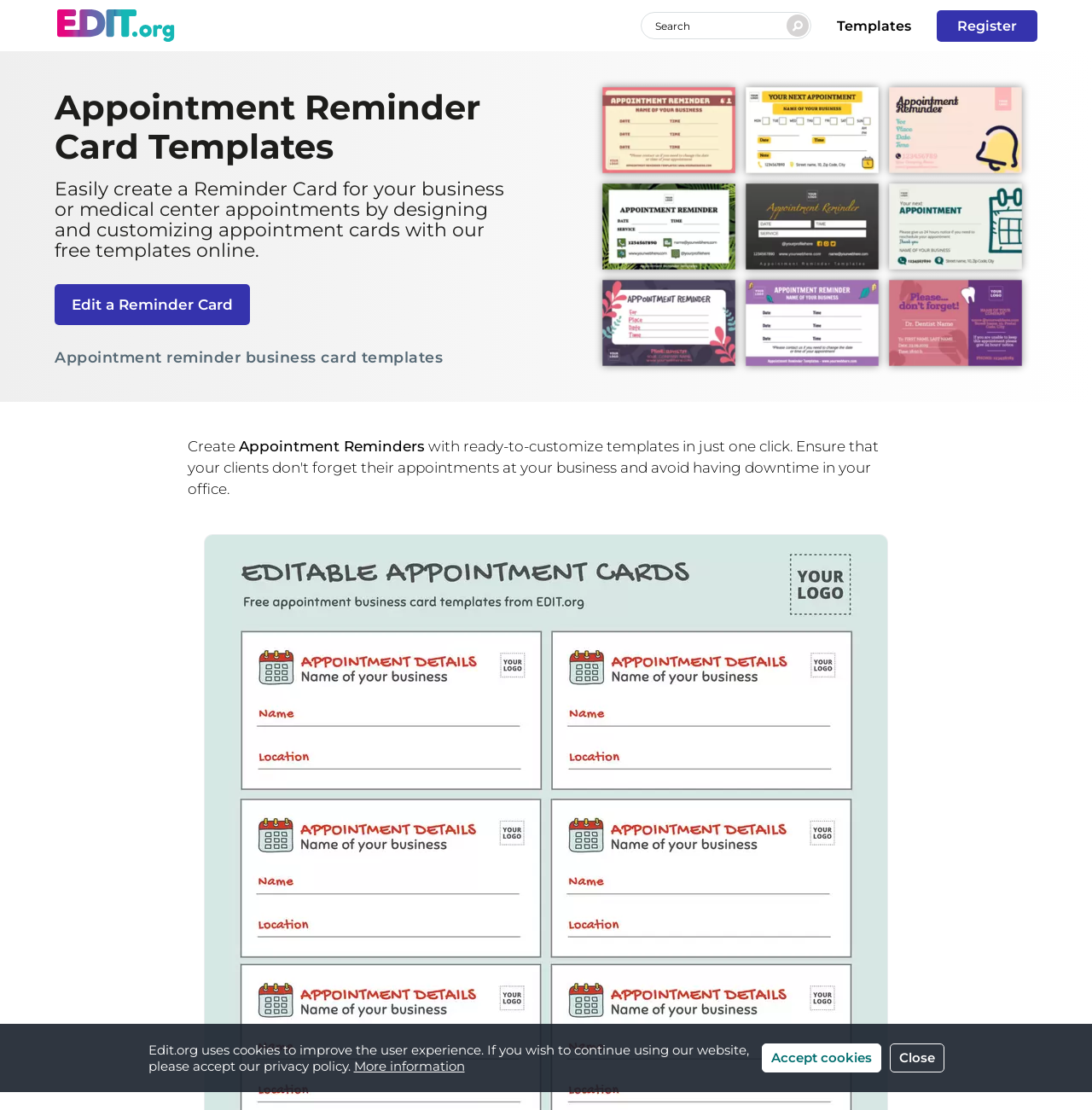Determine the bounding box coordinates for the UI element matching this description: "Edit a Reminder Card".

[0.05, 0.256, 0.229, 0.293]